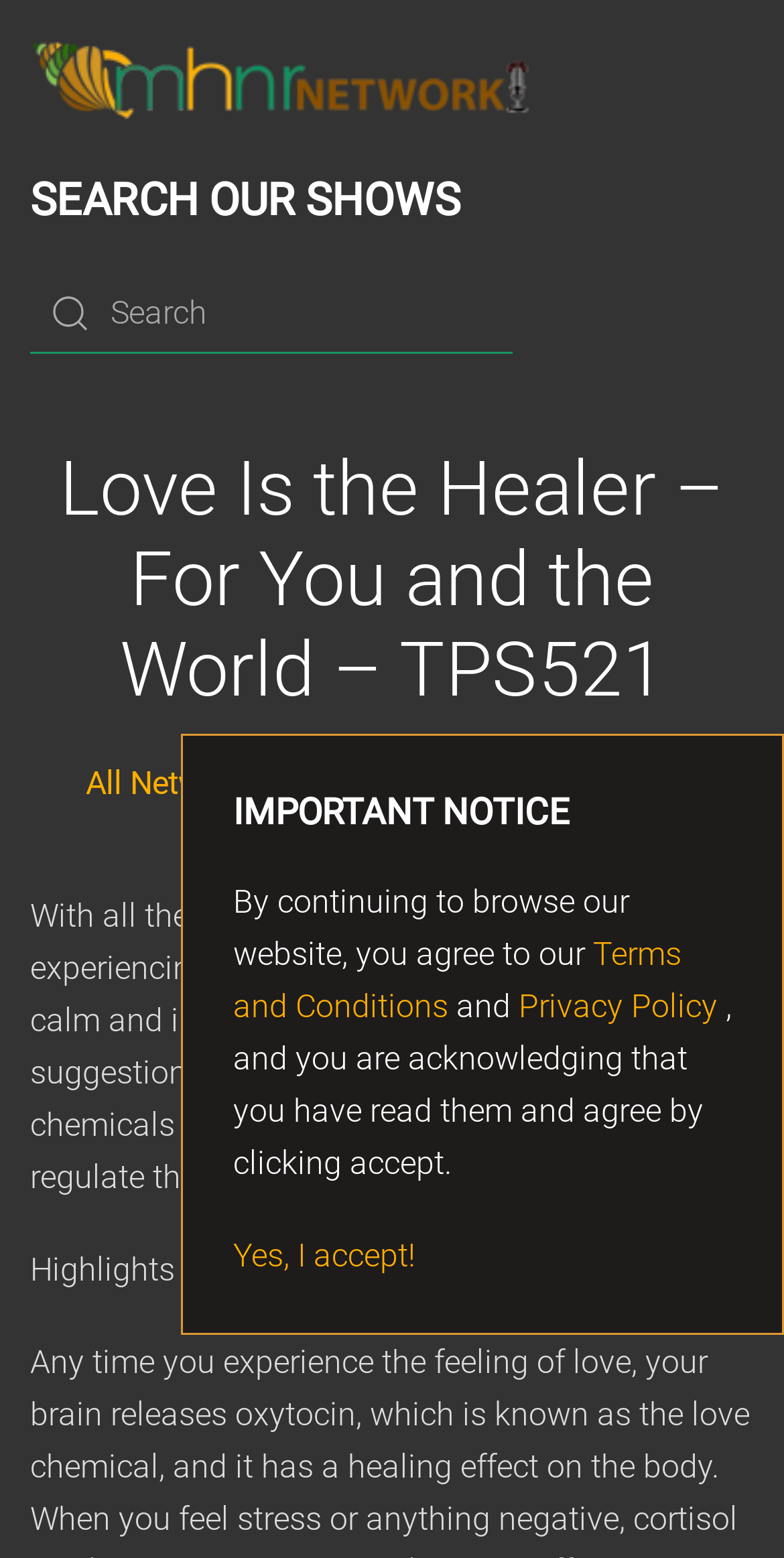Provide an in-depth caption for the elements present on the webpage.

This webpage is the archives page of "The Prosperity Show" on the Mental Health News Radio Network. At the top left, there is a link to skip to the main content and a link to go back to the home page, accompanied by the network's logo. Below these links, there is a heading that says "SEARCH OUR SHOWS" with a search bar and a magnifying glass icon next to it.

On the main content area, there is a section dedicated to a specific podcast episode, "Love Is the Healer – For You and the World – TPS521". This section has a heading with the episode title, a link to the episode, and a brief description of the episode's content. The description talks about maintaining calm and inner peace in a world filled with dissension, and how brain chemicals affect our inner world. Below the description, there is a section highlighting some key points from the episode, including the effect of oxytocin on the body.

To the right of the episode section, there are links to "All Network Episodes" and "The Prosperity Show". Below these links, there is an important notice section with a heading that says "IMPORTANT NOTICE". This section informs users that by continuing to browse the website, they agree to the terms and conditions and privacy policy, and provides links to these policies. There is also a button to accept these terms.